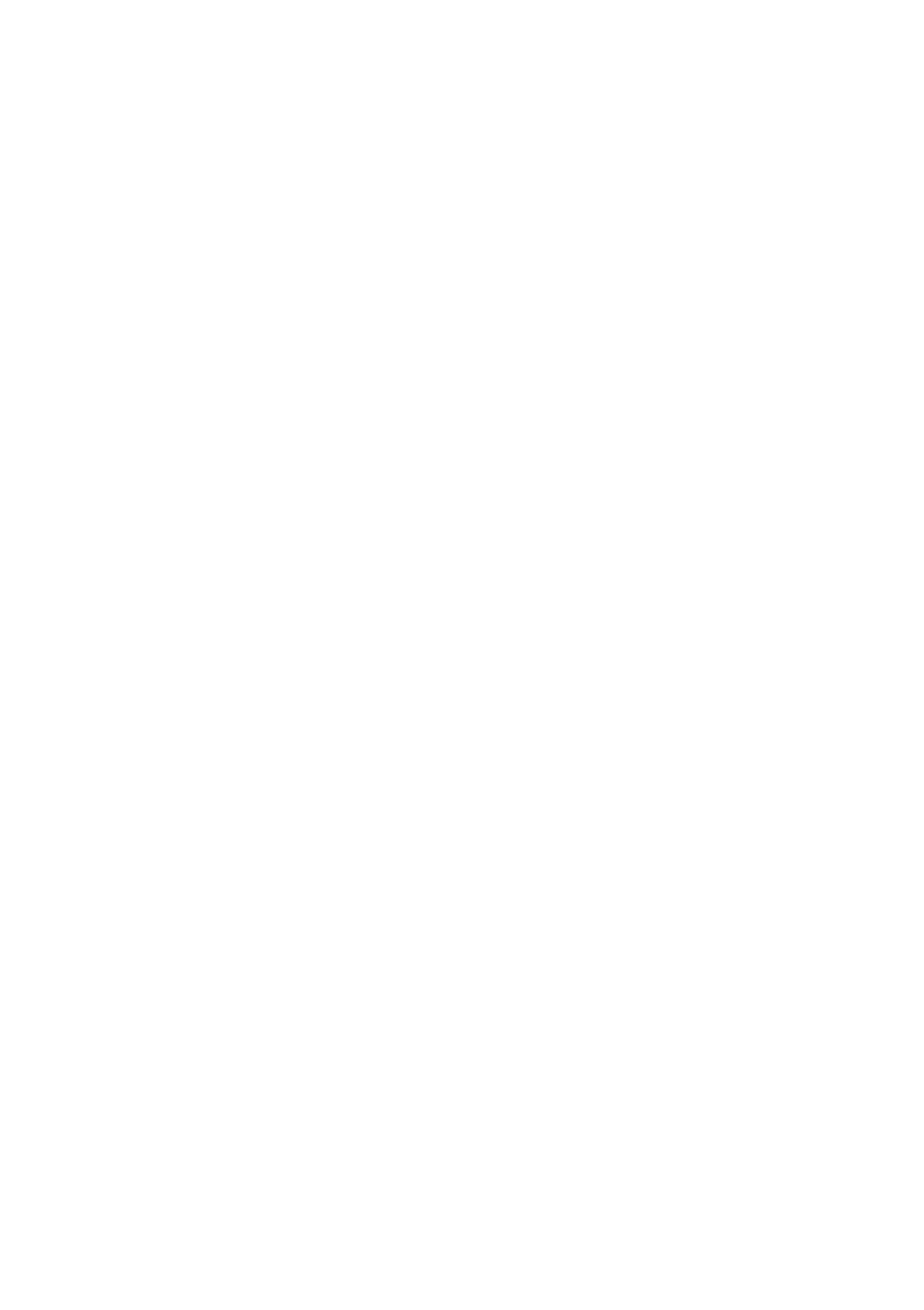Identify the bounding box coordinates of the clickable region required to complete the instruction: "Read About". The coordinates should be given as four float numbers within the range of 0 and 1, i.e., [left, top, right, bottom].

[0.062, 0.613, 0.177, 0.653]